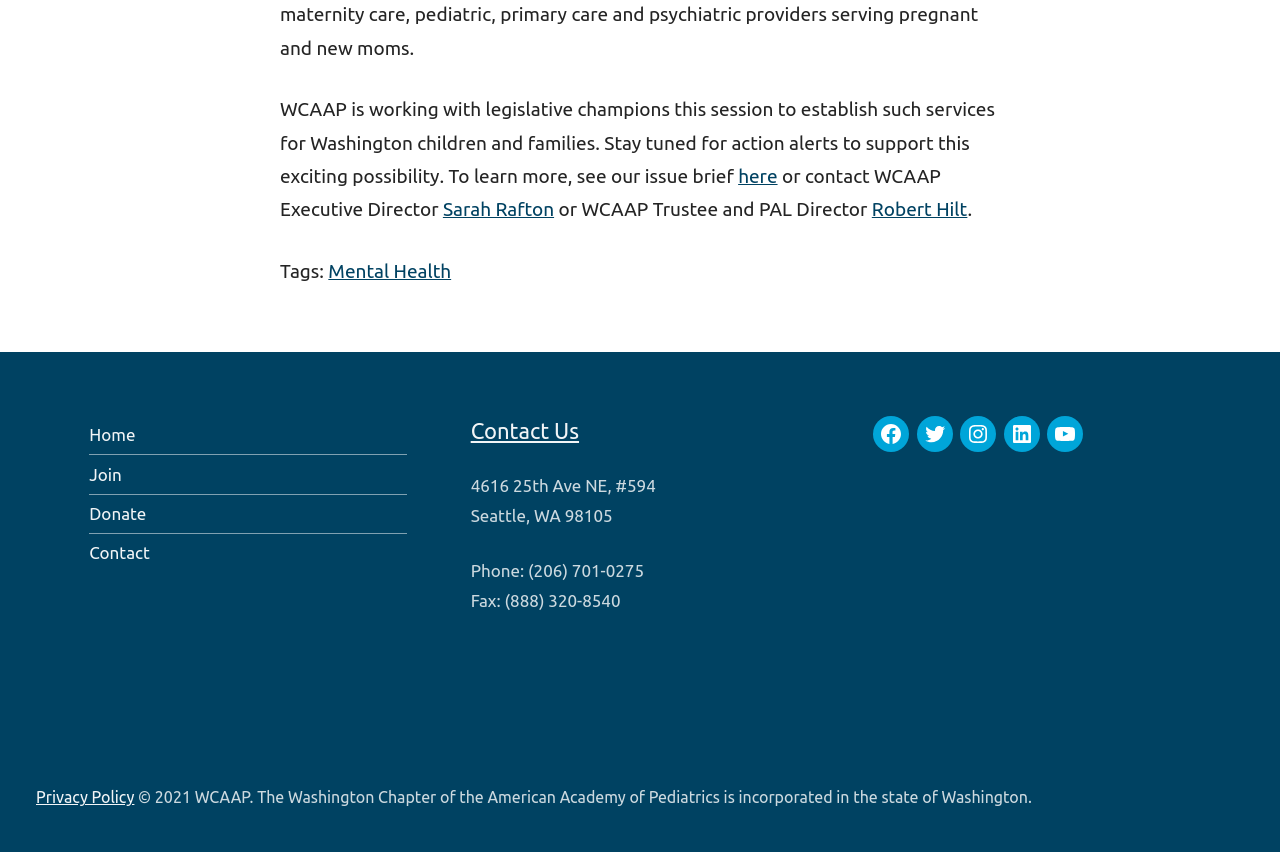Please find the bounding box coordinates (top-left x, top-left y, bottom-right x, bottom-right y) in the screenshot for the UI element described as follows: Contact Us

[0.368, 0.491, 0.452, 0.52]